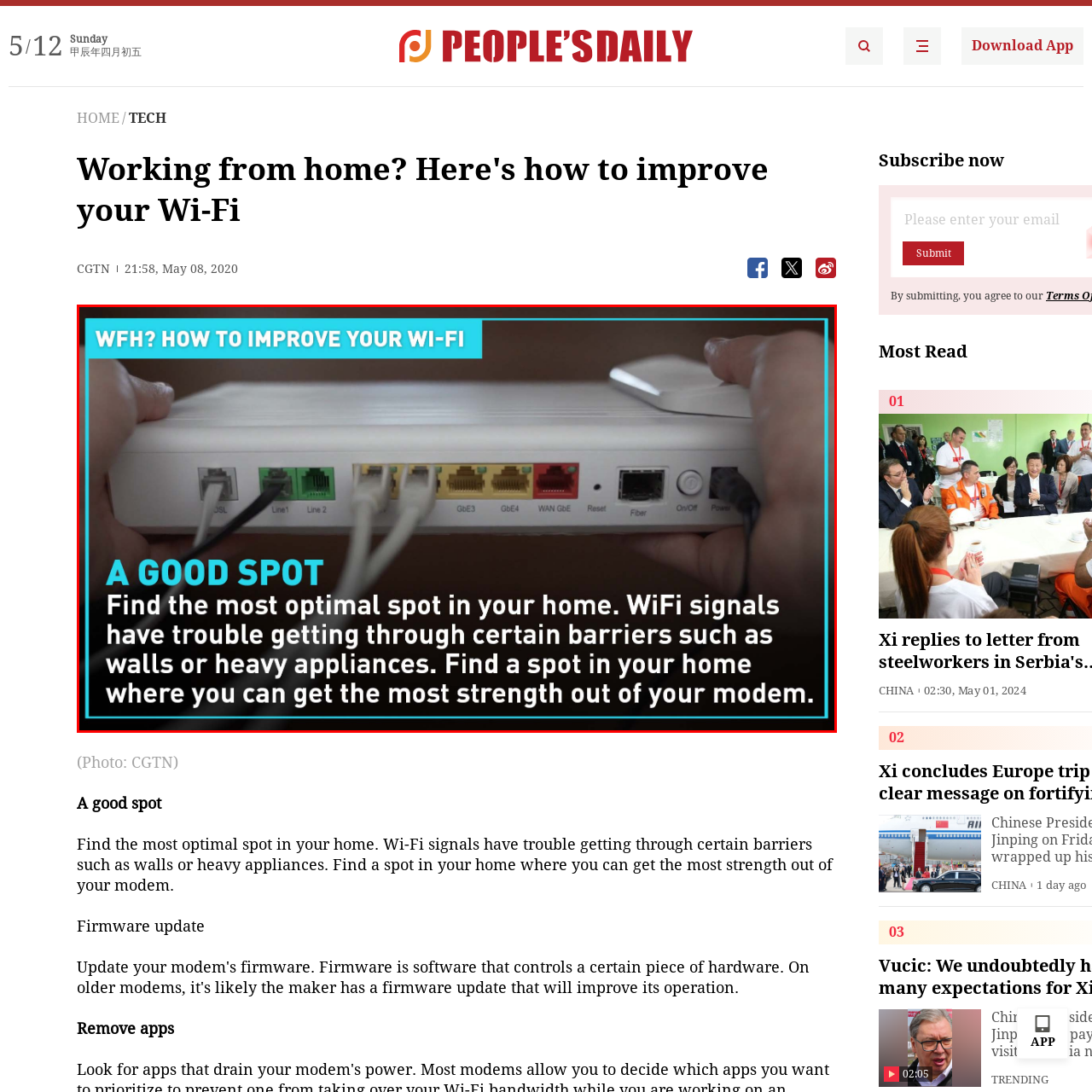Explain the image in the red bounding box with extensive details.

The image presents a close-up view of a Wi-Fi modem, highlighting its various ports, including Ethernet and WAN connections, as well as a power switch. Accompanying the image is the title "WFH? HOW TO IMPROVE YOUR WI-FI," which suggests that the content is aimed at enhancing home office connectivity. The caption prominently features "A GOOD SPOT," indicating the importance of locating an optimal position in the home for Wi-Fi access. It emphasizes that Wi-Fi signals can struggle to penetrate obstacles like walls and large appliances, advising users to strategically place their modem to maximize signal strength and overall connectivity for a more effective work-from-home experience.